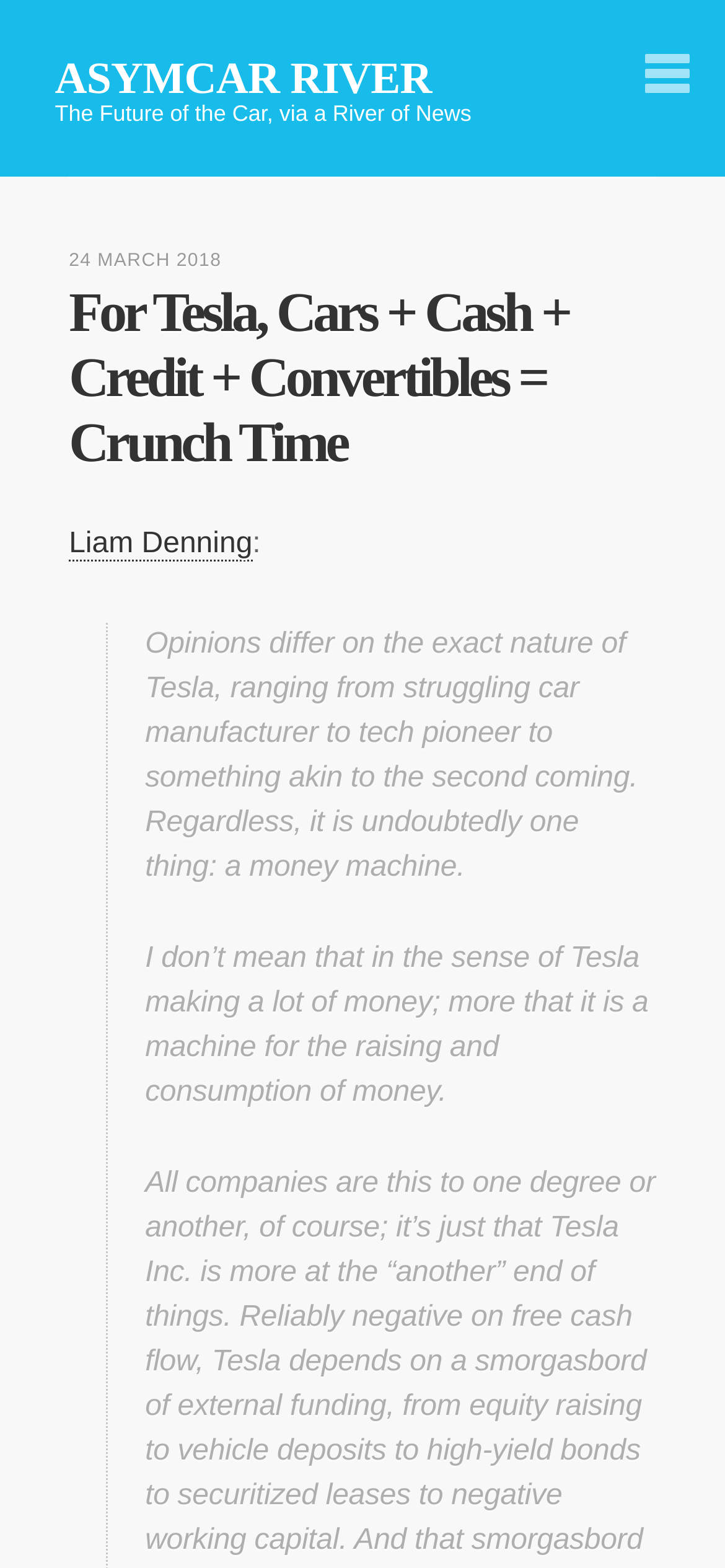Utilize the details in the image to thoroughly answer the following question: What is the topic of the article?

I found the topic of the article by looking at the heading element with the text 'For Tesla, Cars + Cash + Credit + Convertibles = Crunch Time' which is located at the top of the webpage, indicating that the article is about Tesla.